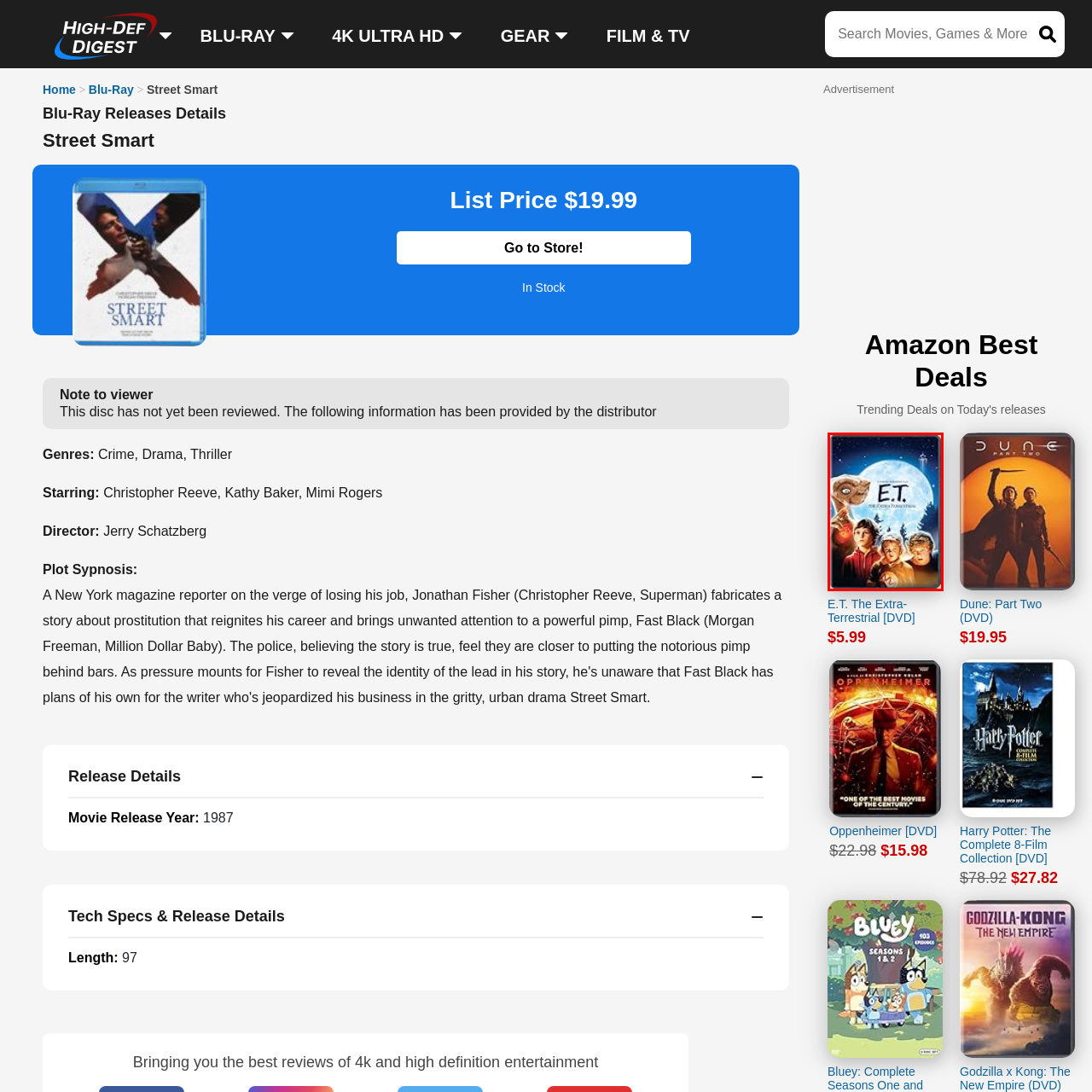Elaborate on the contents of the image marked by the red border.

This image showcases the DVD cover for the beloved classic film "E.T. The Extra-Terrestrial." The cover features an iconic scene with the friendly alien E.T. alongside three children, all set against a mystical backdrop highlighting a full moon and a starry sky. The whimsical and heartfelt nature of the film is captured in the expressions of the characters, evoking themes of friendship and adventure. The title "E.T. The Extra-Terrestrial" is prominently displayed at the top, encapsulating the film's enduring appeal as a family favorite since its release. The DVD cover serves not only as a nostalgic nod to the film but also as an invitation to experience the magic of E.T.’s journey on Earth.